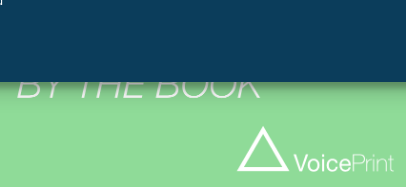Please answer the following question using a single word or phrase: 
What font style is used for the words 'BY THE BOOK'?

stylish, contemporary